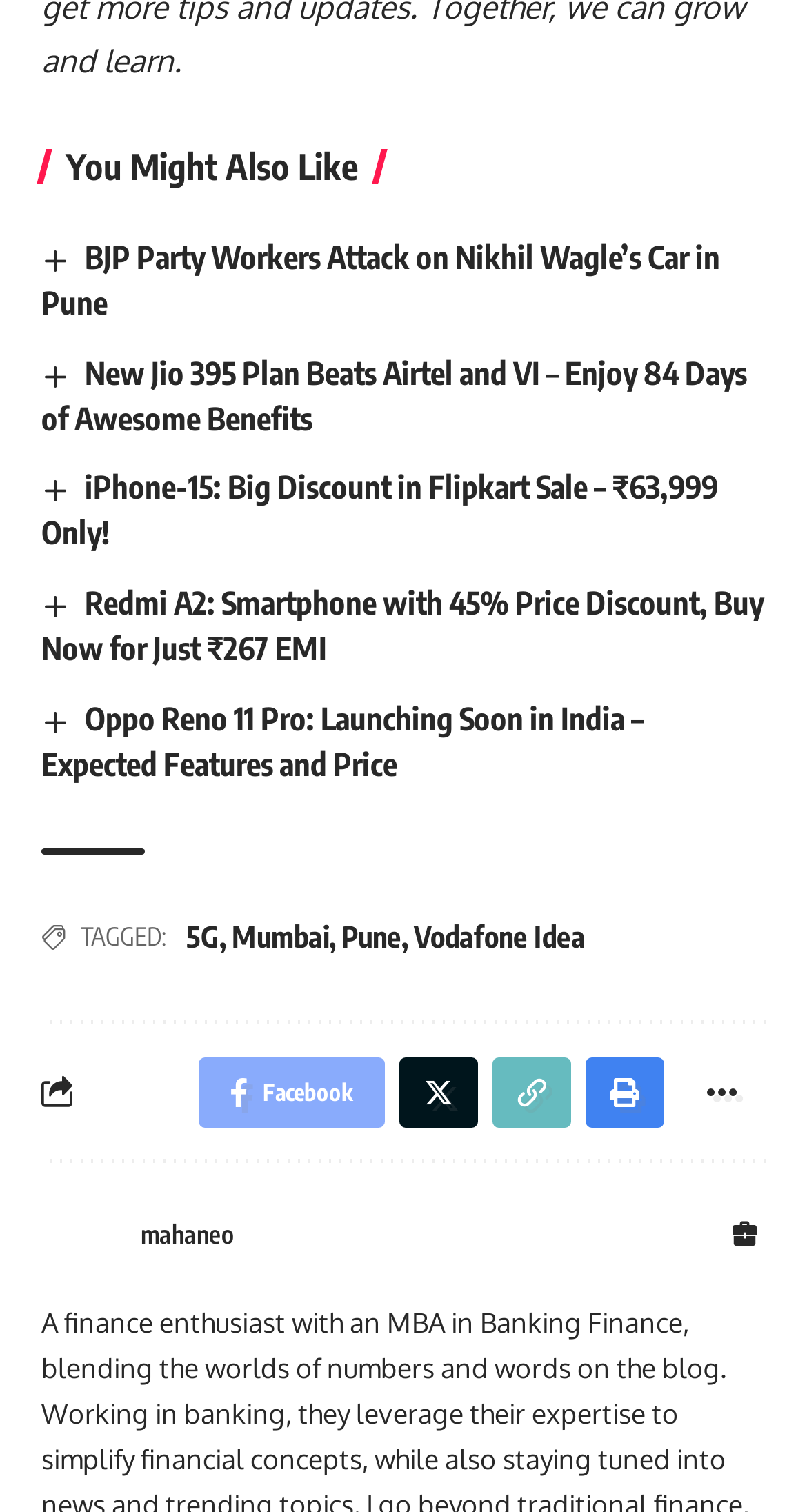Find the bounding box of the UI element described as: "parent_node: Facebook aria-label="More"". The bounding box coordinates should be given as four float values between 0 and 1, i.e., [left, top, right, bottom].

[0.841, 0.7, 0.949, 0.746]